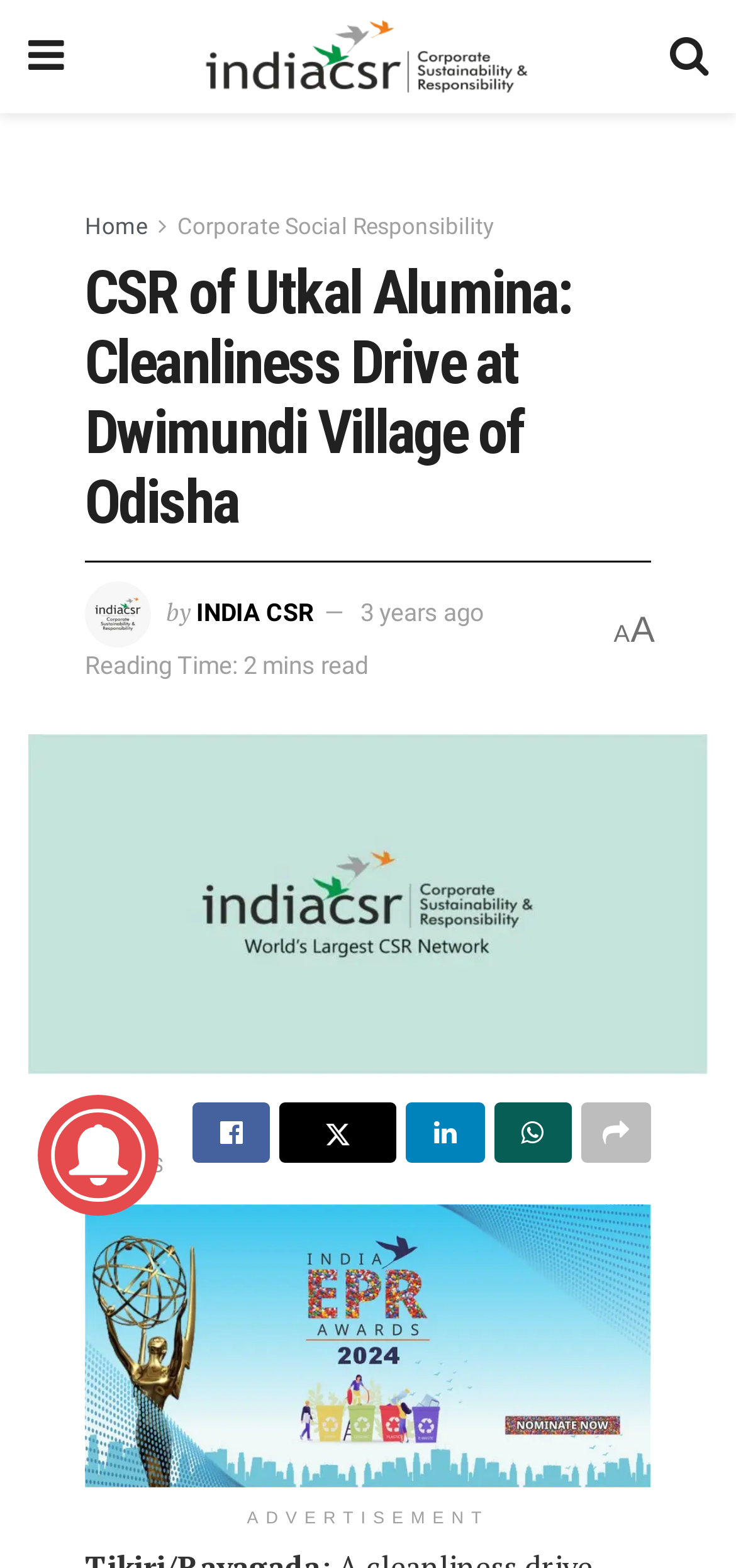Please predict the bounding box coordinates of the element's region where a click is necessary to complete the following instruction: "Read the article about Cleanliness Drive at Dwimundi Village of Odisha". The coordinates should be represented by four float numbers between 0 and 1, i.e., [left, top, right, bottom].

[0.115, 0.165, 0.885, 0.342]